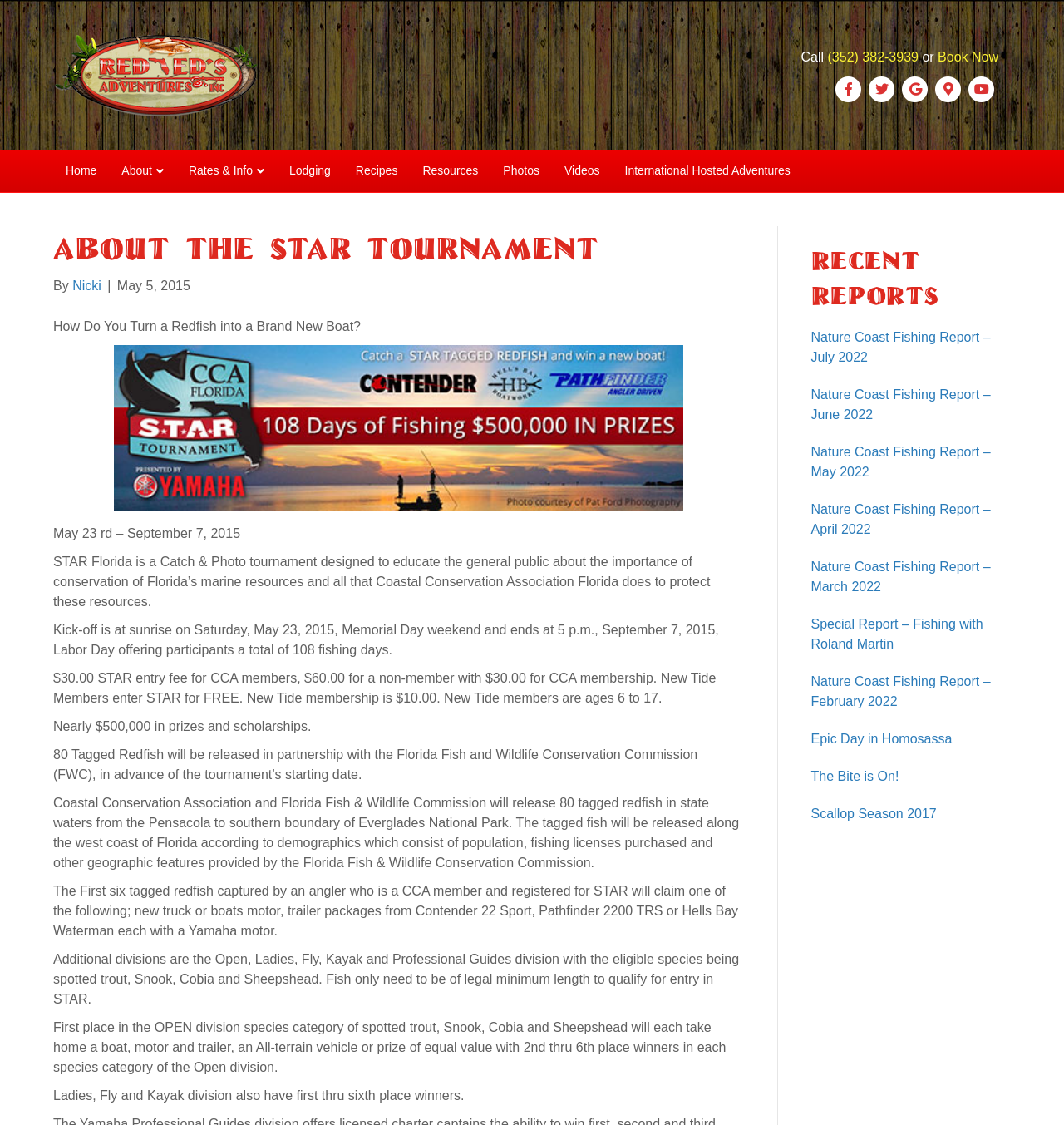Identify the bounding box coordinates for the UI element that matches this description: "View More Articles".

None